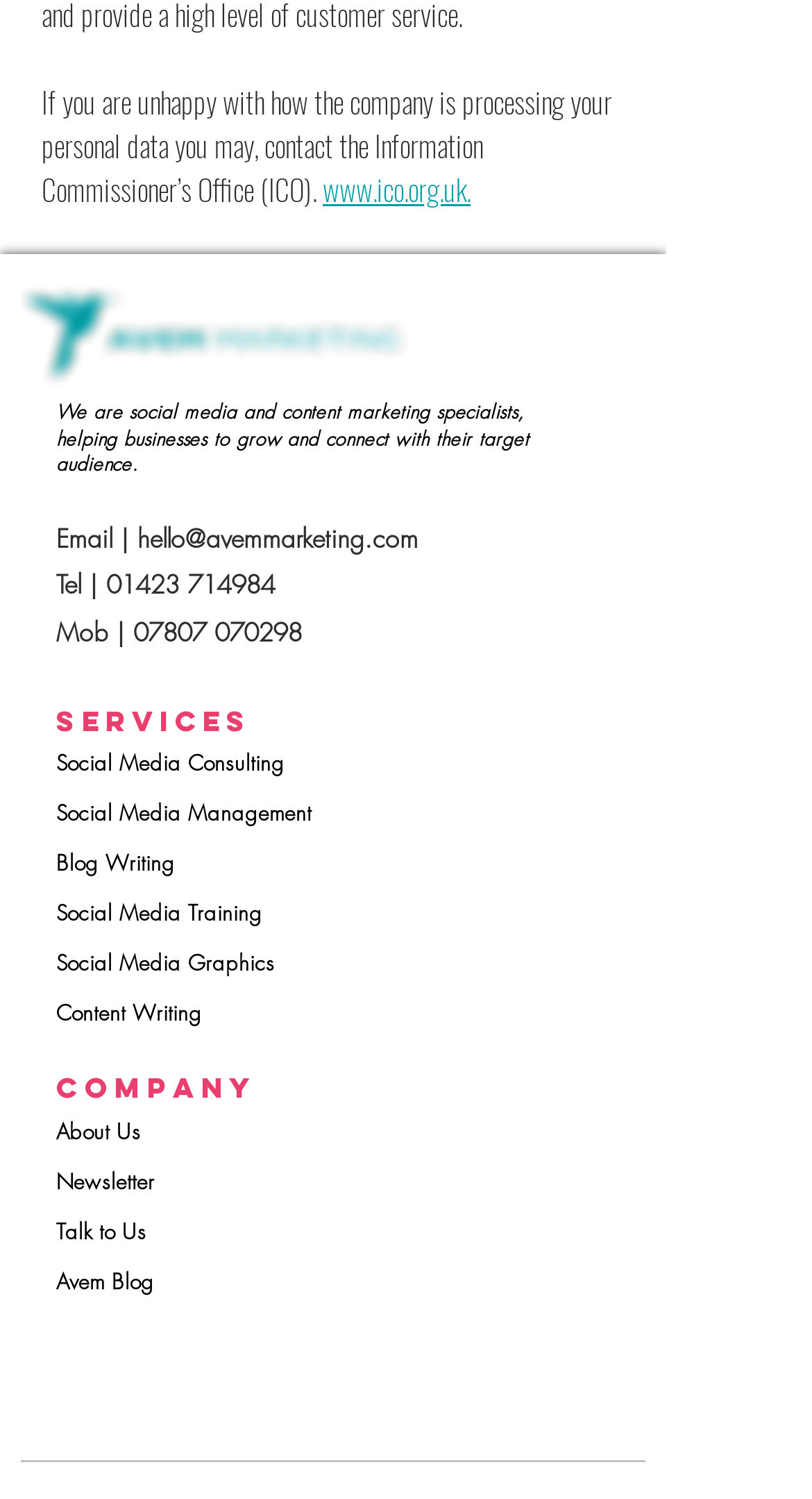Pinpoint the bounding box coordinates of the element that must be clicked to accomplish the following instruction: "visit the company's LinkedIn page". The coordinates should be in the format of four float numbers between 0 and 1, i.e., [left, top, right, bottom].

[0.172, 0.923, 0.262, 0.972]